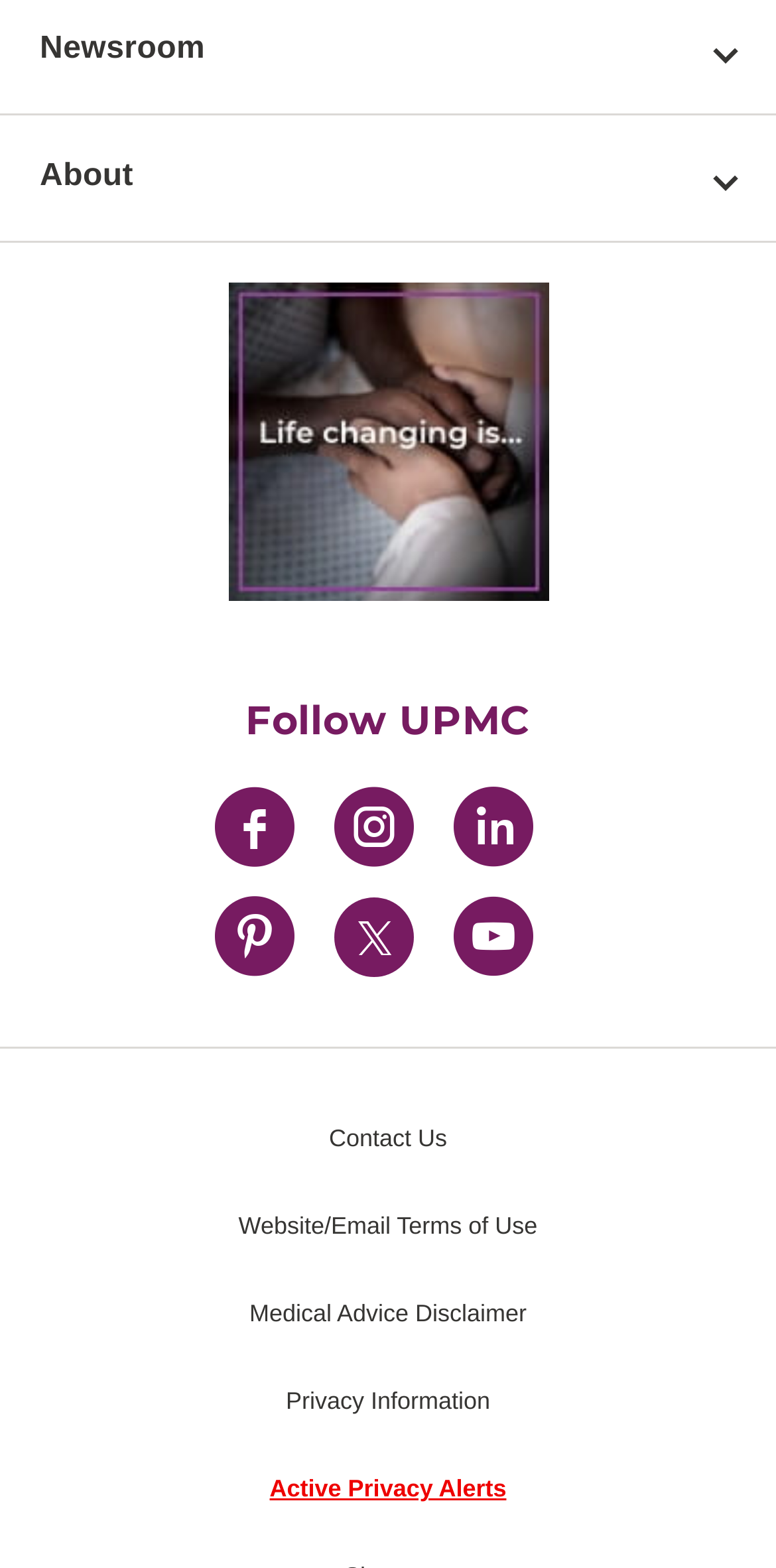What is the last link in the webpage?
Answer the question using a single word or phrase, according to the image.

Active Privacy Alerts